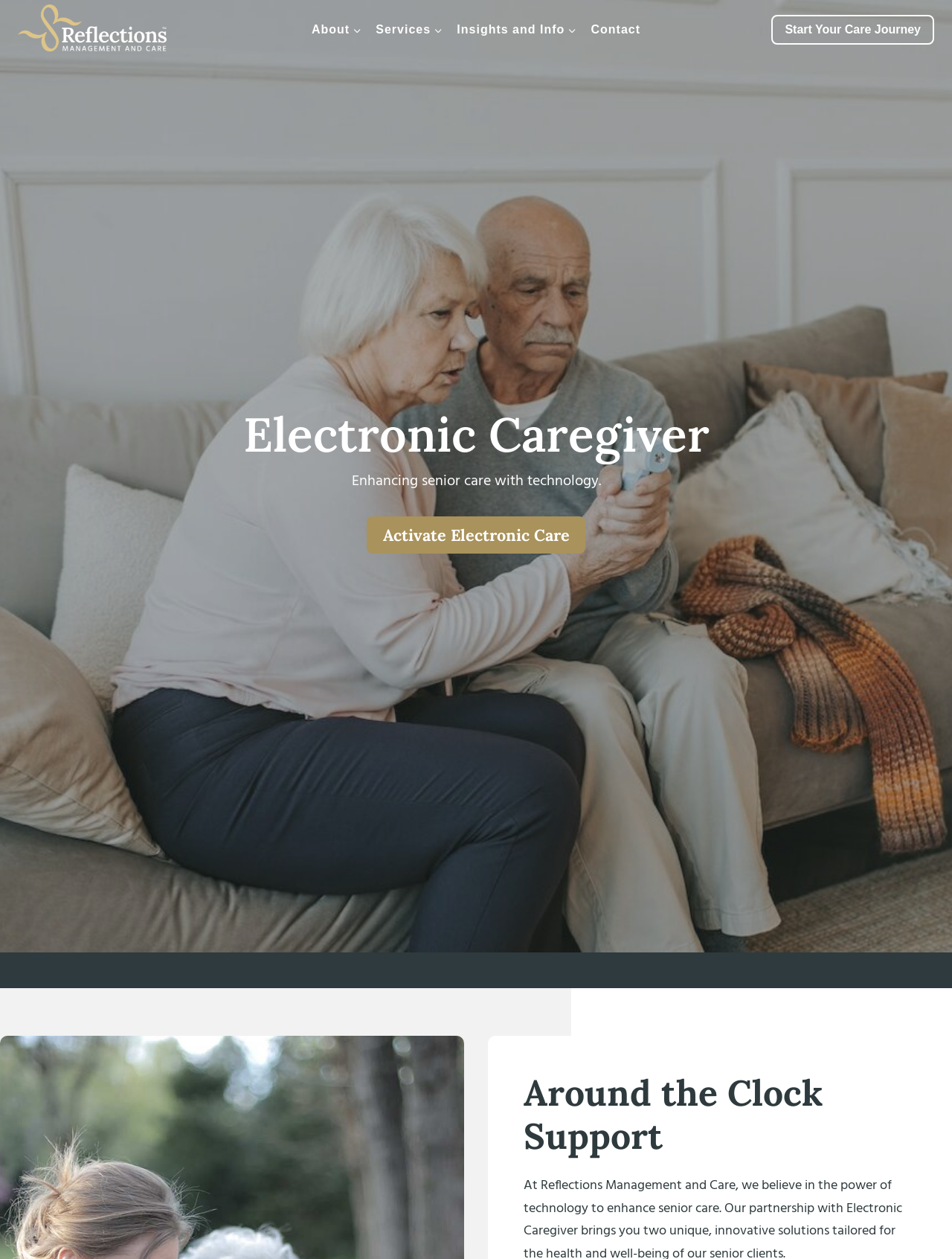Identify the bounding box coordinates of the clickable section necessary to follow the following instruction: "Click on About". The coordinates should be presented as four float numbers from 0 to 1, i.e., [left, top, right, bottom].

[0.32, 0.0, 0.387, 0.047]